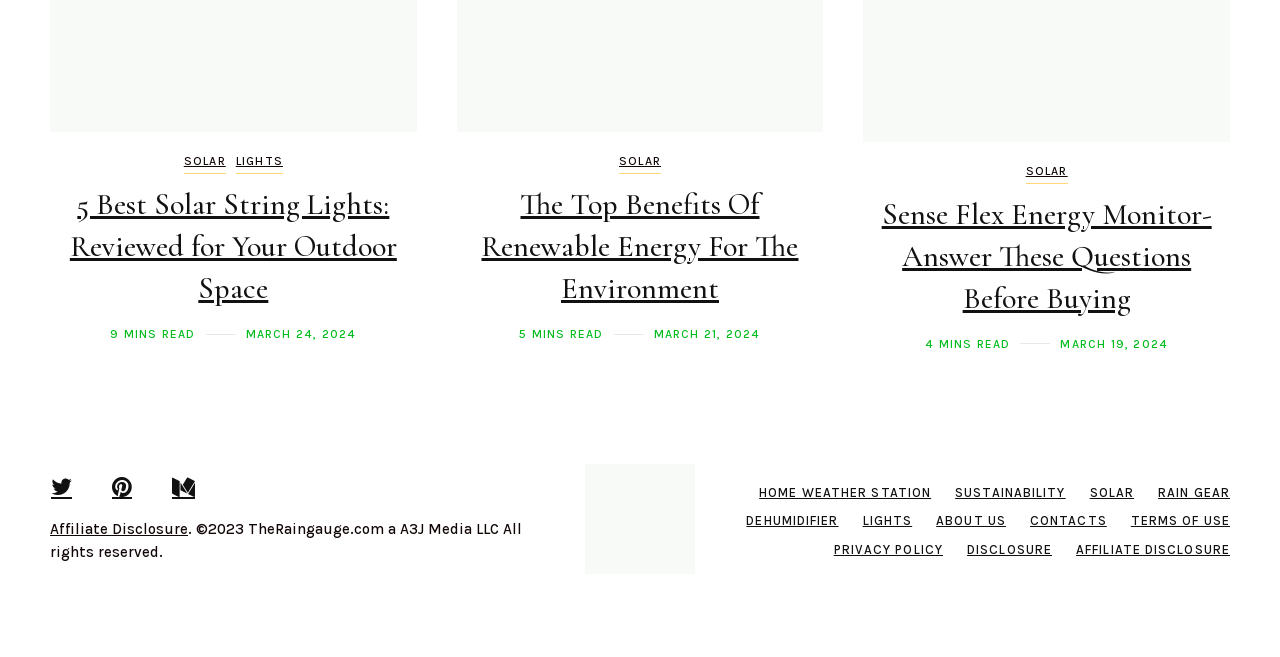Kindly determine the bounding box coordinates for the area that needs to be clicked to execute this instruction: "Read the article about Sense Flex Energy Monitor".

[0.674, 0.295, 0.961, 0.486]